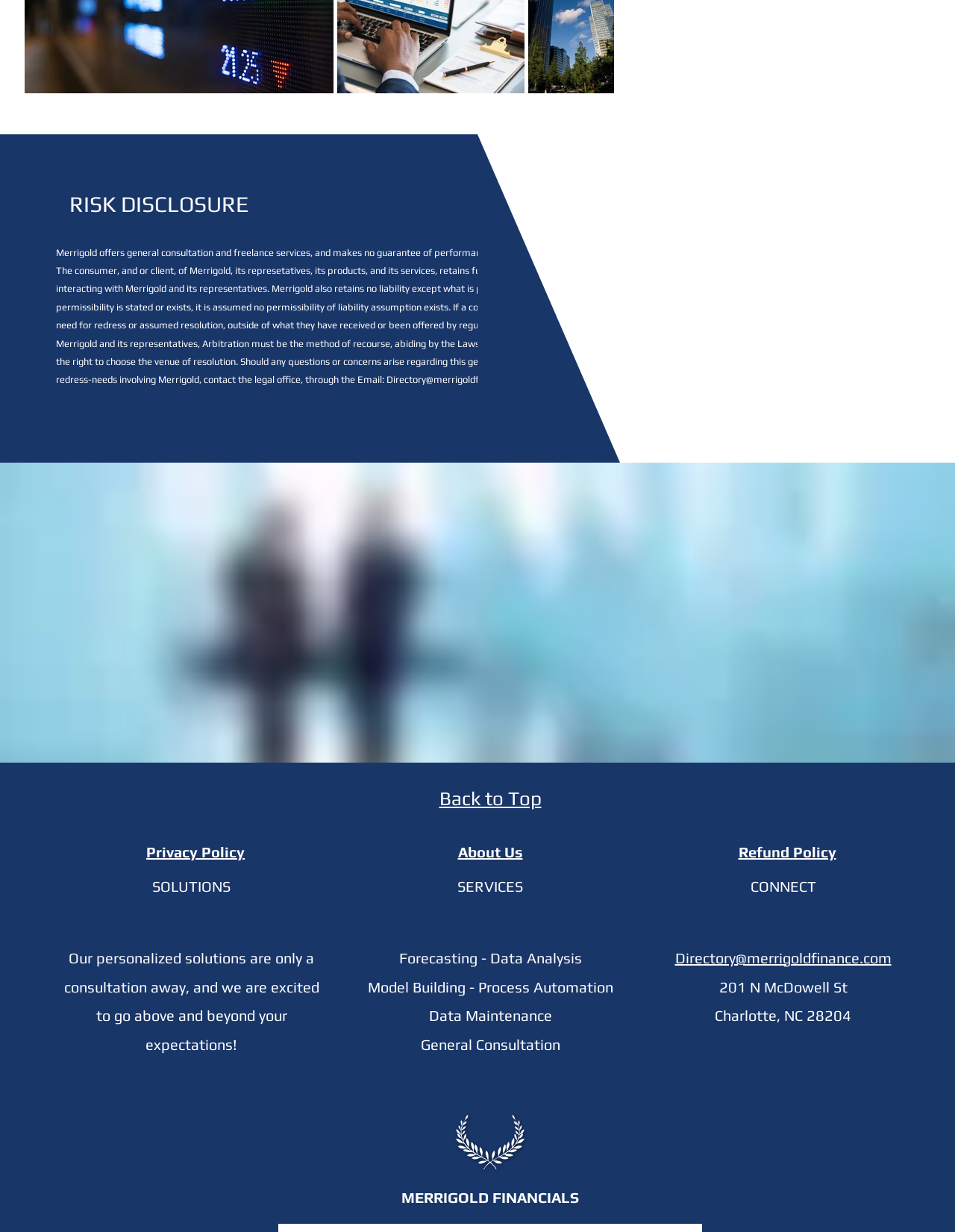Determine the bounding box coordinates of the clickable area required to perform the following instruction: "Go to solutions page". The coordinates should be represented as four float numbers between 0 and 1: [left, top, right, bottom].

[0.159, 0.712, 0.241, 0.727]